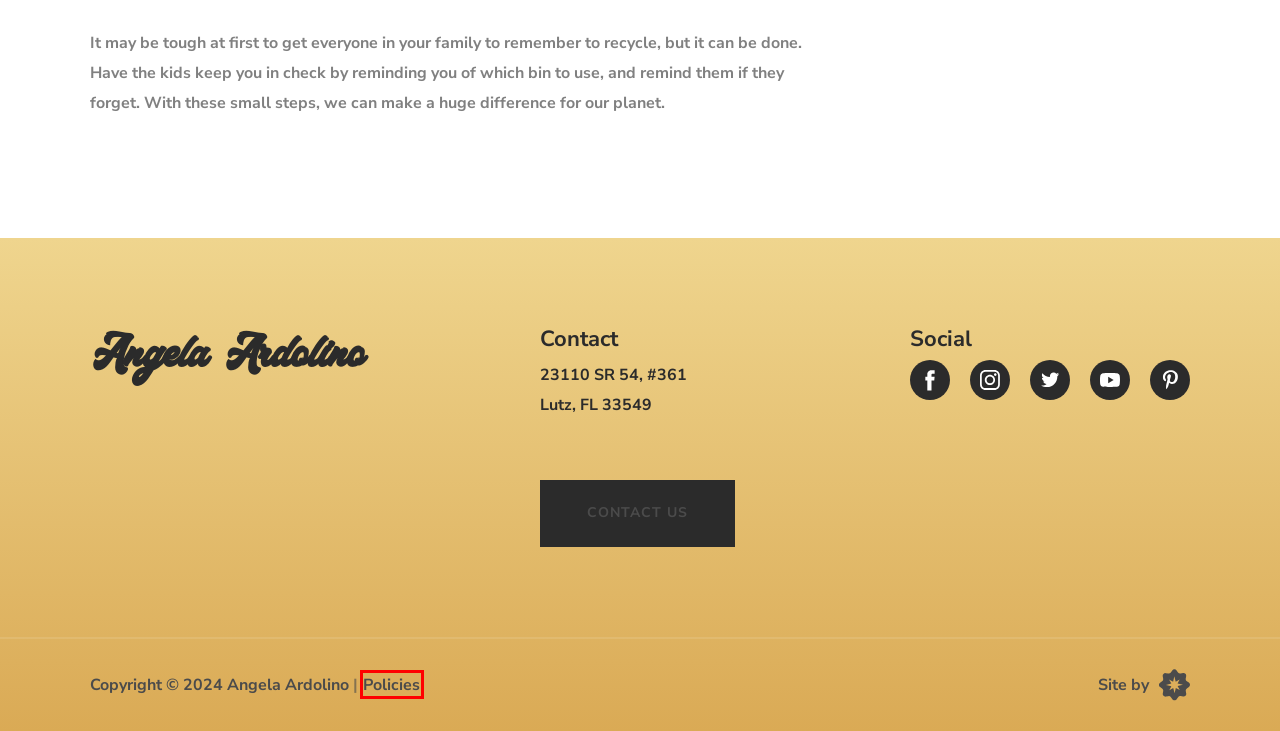Using the screenshot of a webpage with a red bounding box, pick the webpage description that most accurately represents the new webpage after the element inside the red box is clicked. Here are the candidates:
A. Policies - Angela Ardolino
B. Upcoming Events - Angela Ardolino
C. Contact - Angela Ardolino
D. Fire Flake Farm - Angela Ardolino
E. Home | Hillsborough County, FL
F. CannaPlanners: Cannabis Marketing Agency
G. Pets Archives - Angela Ardolino
H. Plastic Bag & Film Recycling | NexTrex

A